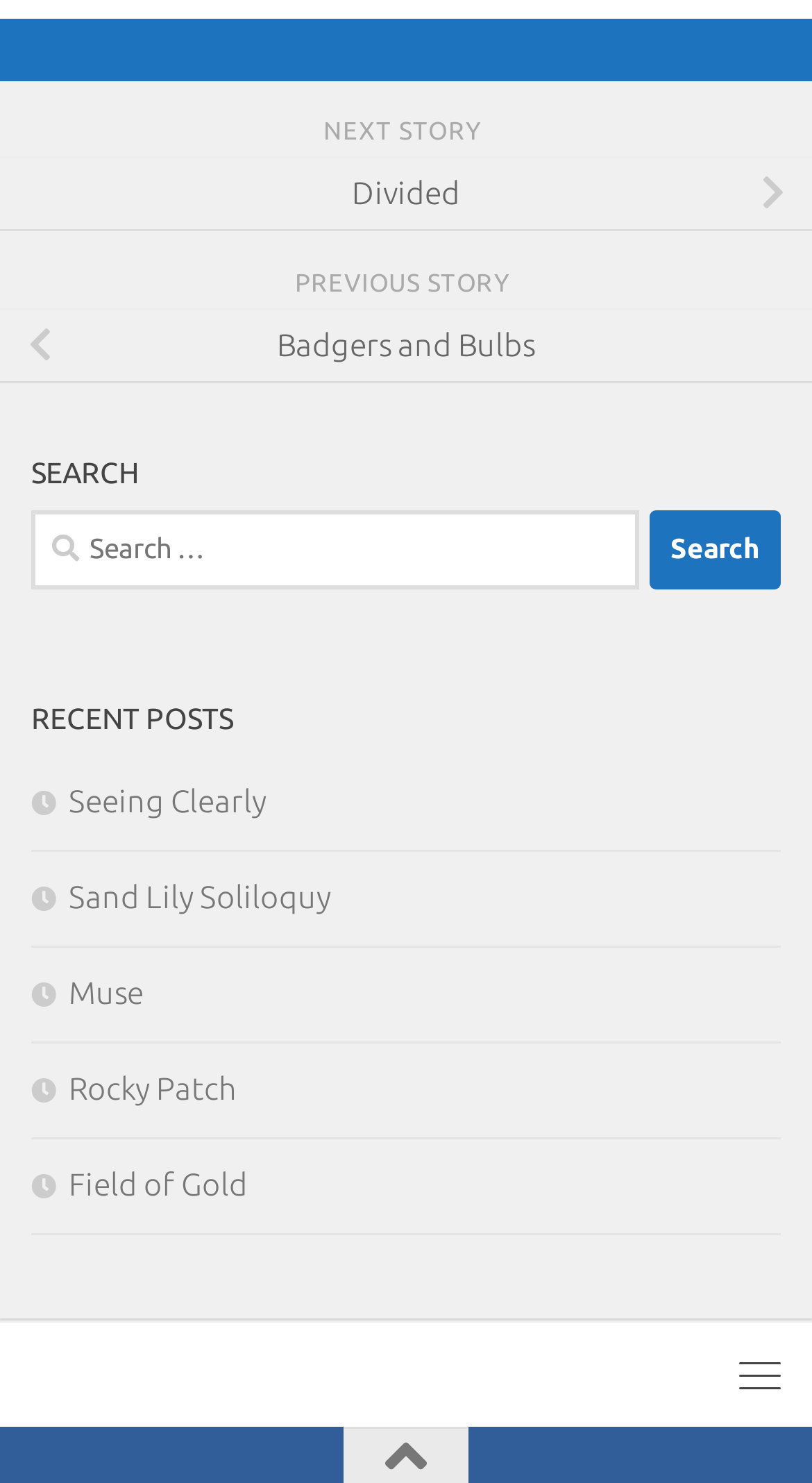How many recent posts are displayed?
Provide a detailed answer to the question using information from the image.

Under the 'RECENT POSTS' heading, there are five links with titles 'Seeing Clearly', 'Sand Lily Soliloquy', 'Muse', 'Rocky Patch', and 'Field of Gold', which are likely the recent posts on the website.